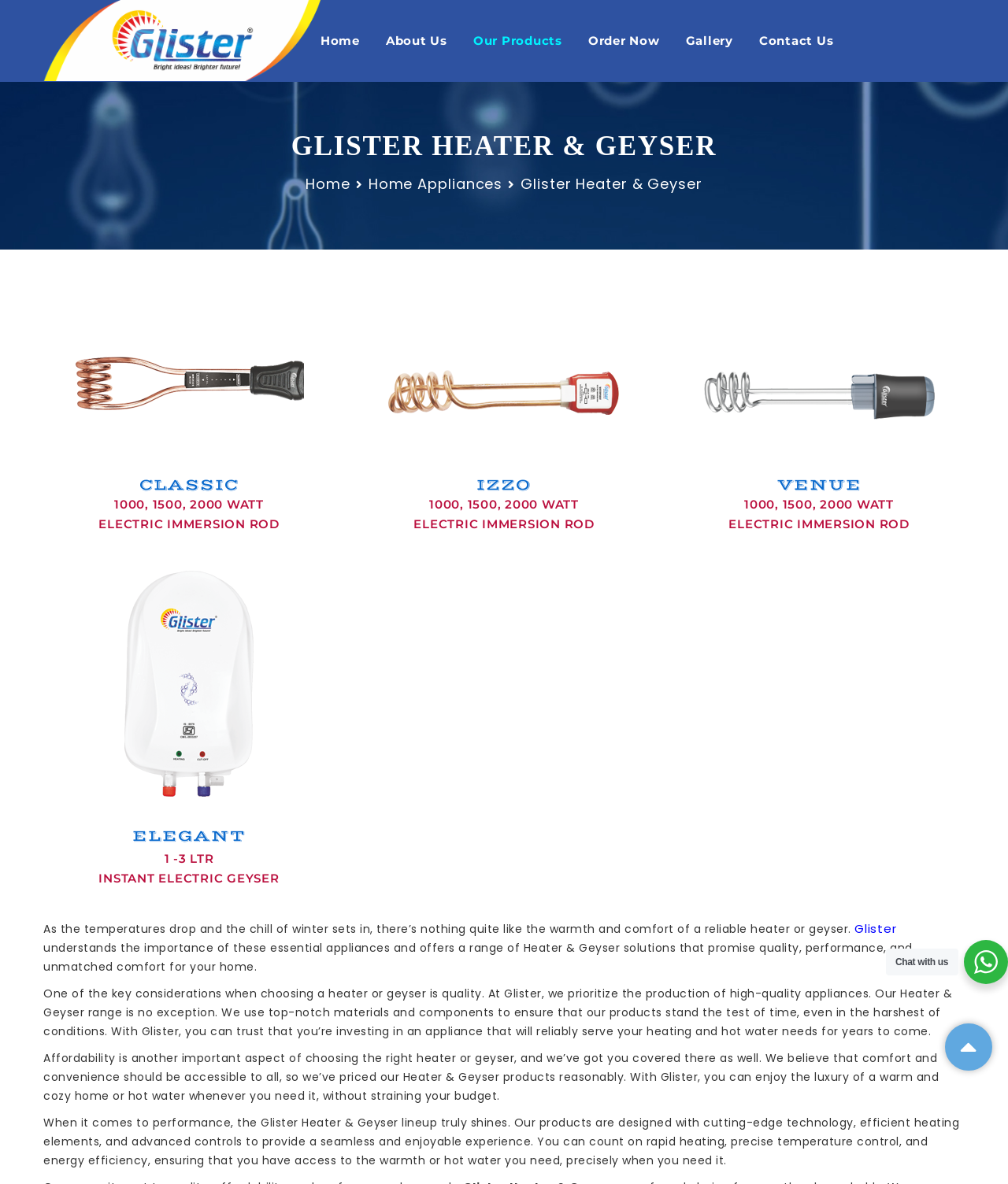Reply to the question with a single word or phrase:
What is the importance of quality in choosing a heater or geyser?

Reliability